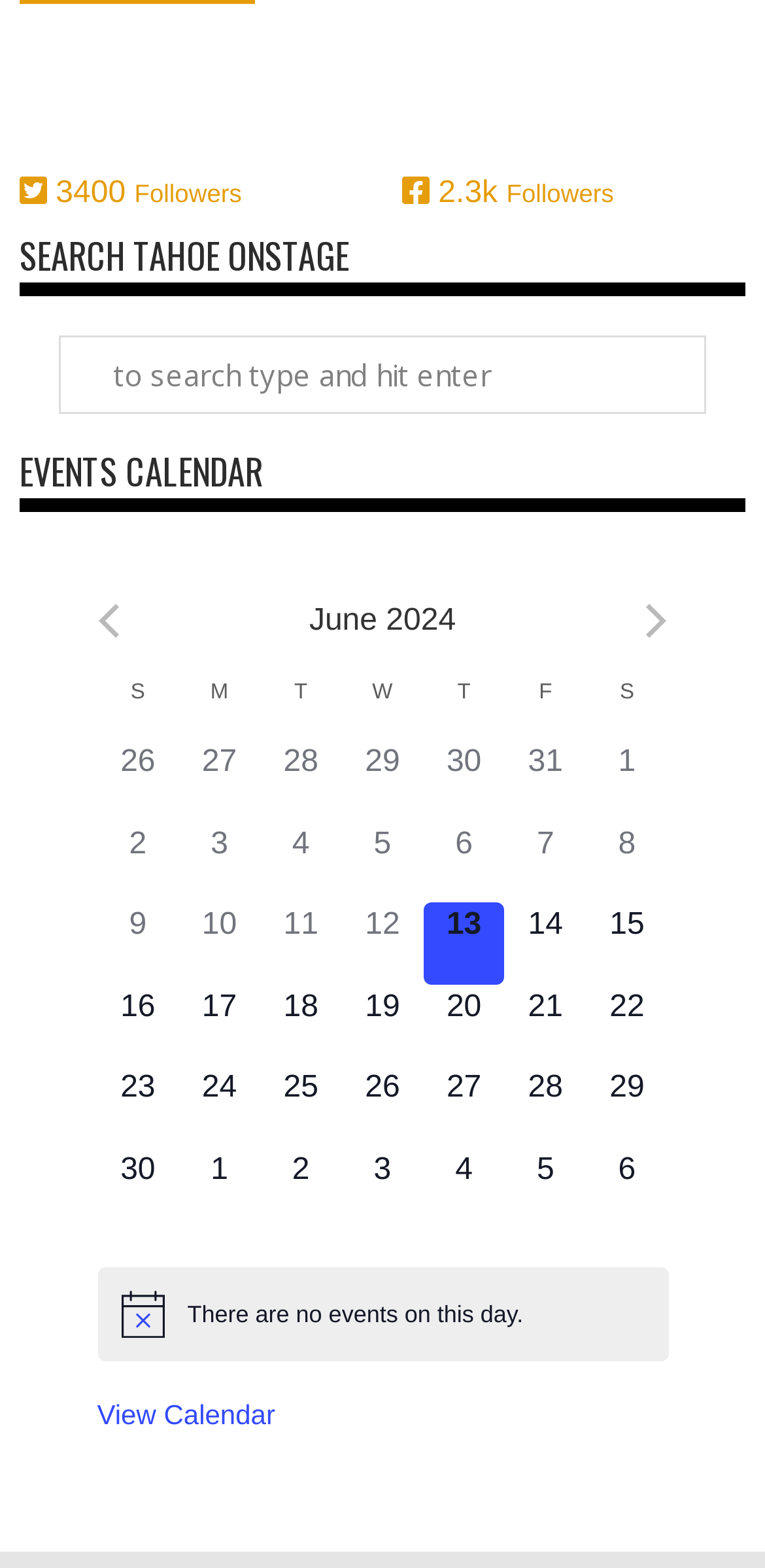What is the purpose of the search bar?
Based on the screenshot, answer the question with a single word or phrase.

Search events